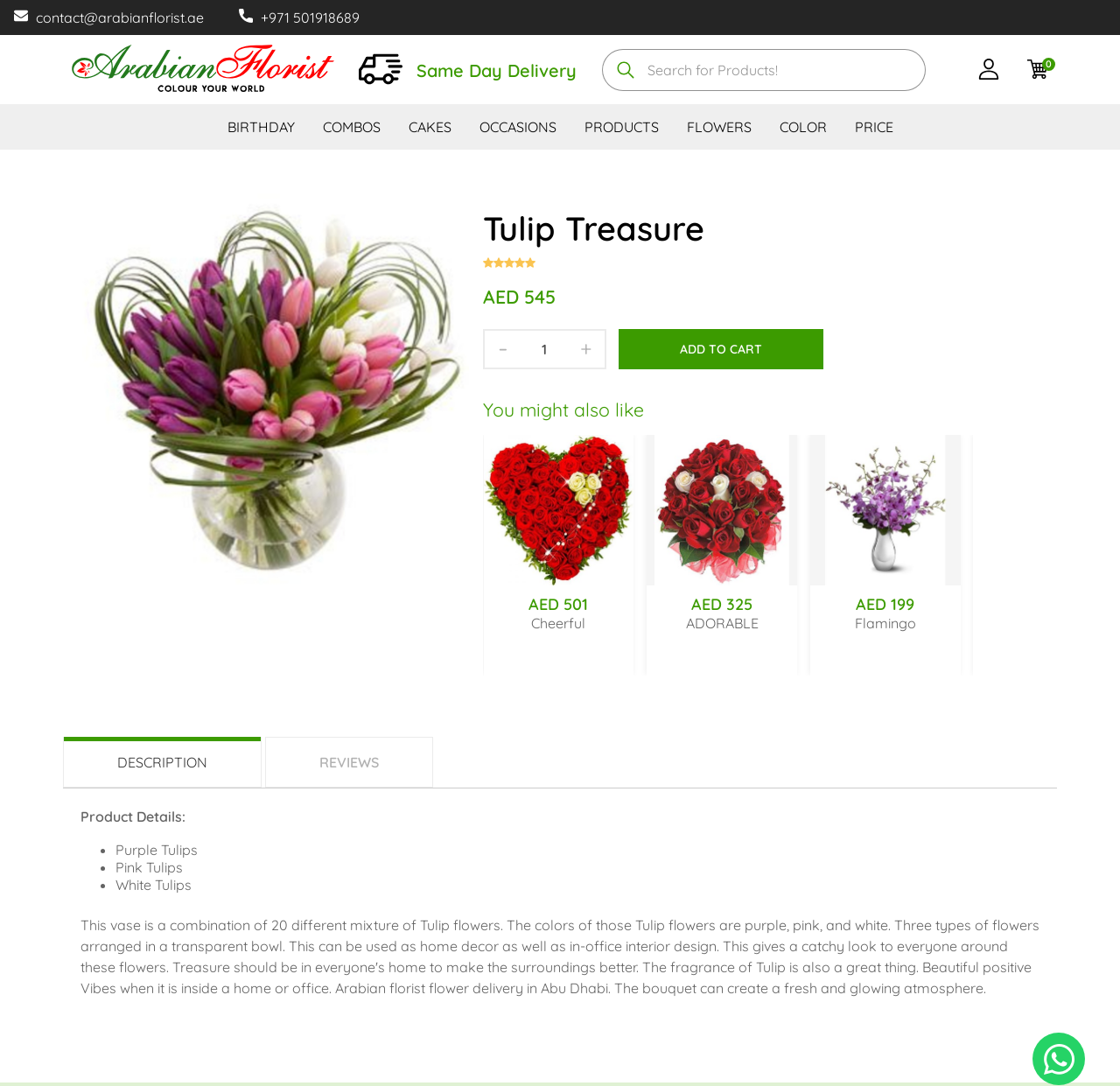Please specify the bounding box coordinates of the area that should be clicked to accomplish the following instruction: "View product description". The coordinates should consist of four float numbers between 0 and 1, i.e., [left, top, right, bottom].

[0.056, 0.679, 0.234, 0.725]